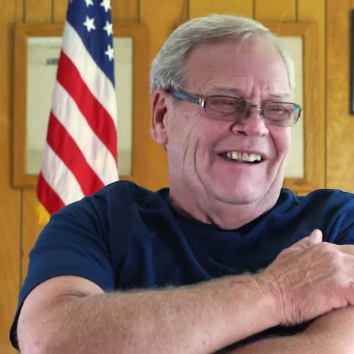Break down the image into a detailed narrative.

The image captures a cheerful older man sitting calmly in a casual blue shirt, smiling warmly as he appears to share a light moment. His glasses reflect a sense of wisdom and experience, while his posture, with arms crossed, suggests comfort and ease. Behind him, a prominently displayed American flag serves as a backdrop, hinting at themes of patriotism and perhaps military service. This photo is likely part of a narrative or story regarding veterans, with connections to the Vietnam War era, as indicated by the accompanying context of related individuals and their experiences. The image evokes a sense of camaraderie and pride in service, encapsulating the spirit of those who have served their country.